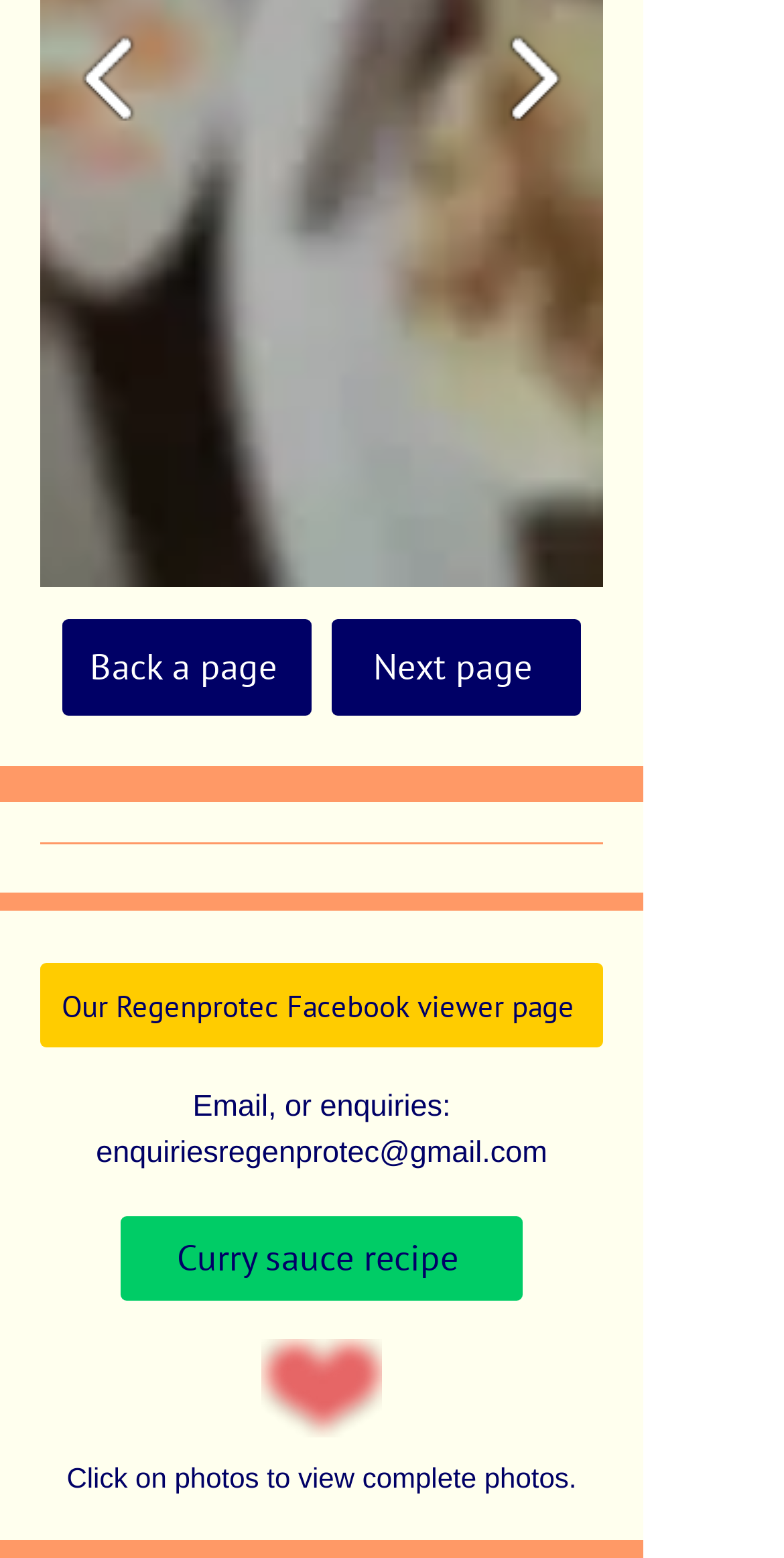What is the email address for enquiries?
Provide a comprehensive and detailed answer to the question.

I determined the email address for enquiries by looking at the link element with the OCR text 'enquiriesregenprotec@gmail.com' and its bounding box coordinates [0.122, 0.728, 0.698, 0.75] which indicates its position on the bottom left of the page.